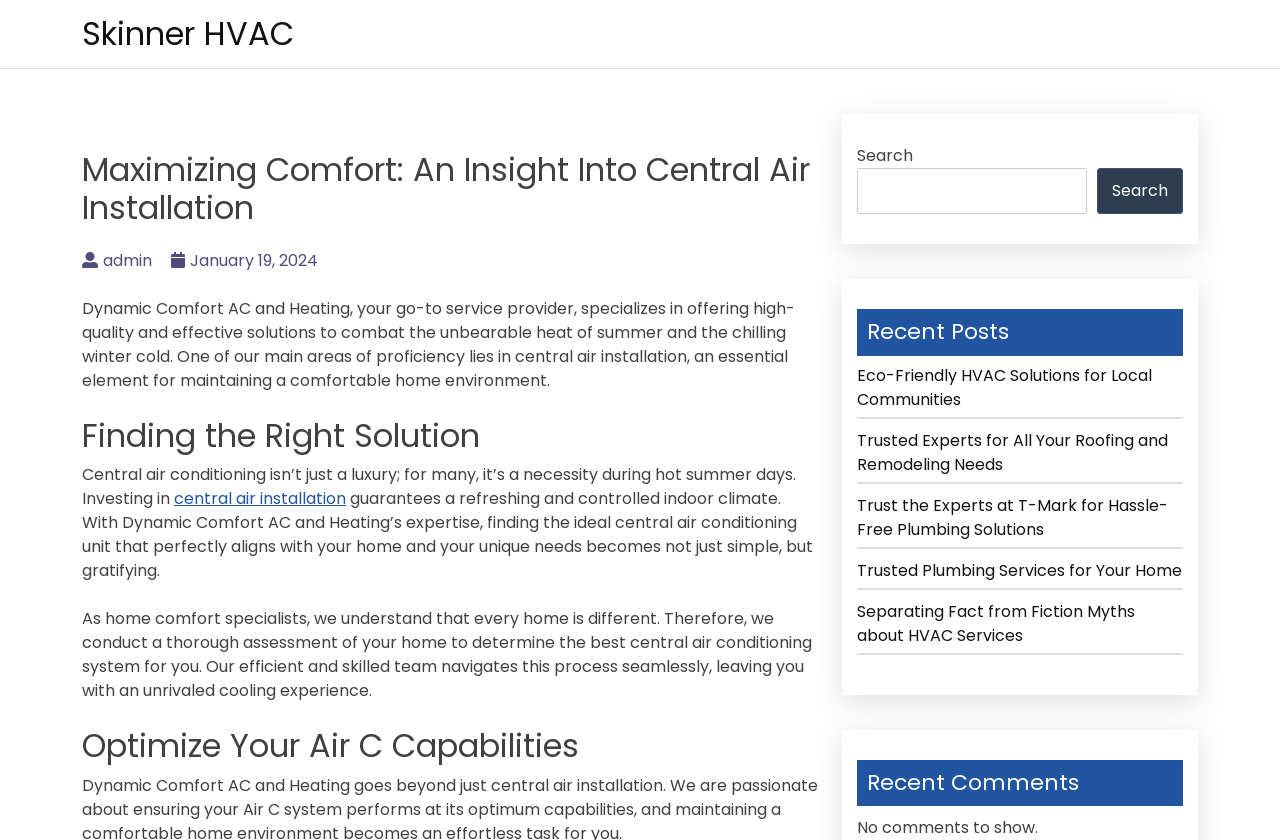What is the company name mentioned on the webpage?
Look at the image and respond with a one-word or short-phrase answer.

Skinner HVAC